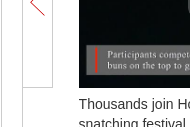What is the atmosphere of the festival?
Examine the image closely and answer the question with as much detail as possible.

The caption describes the background of the image as having a festive atmosphere, filled with excitement and community spirit. This suggests that the festival is a lively and celebratory event.